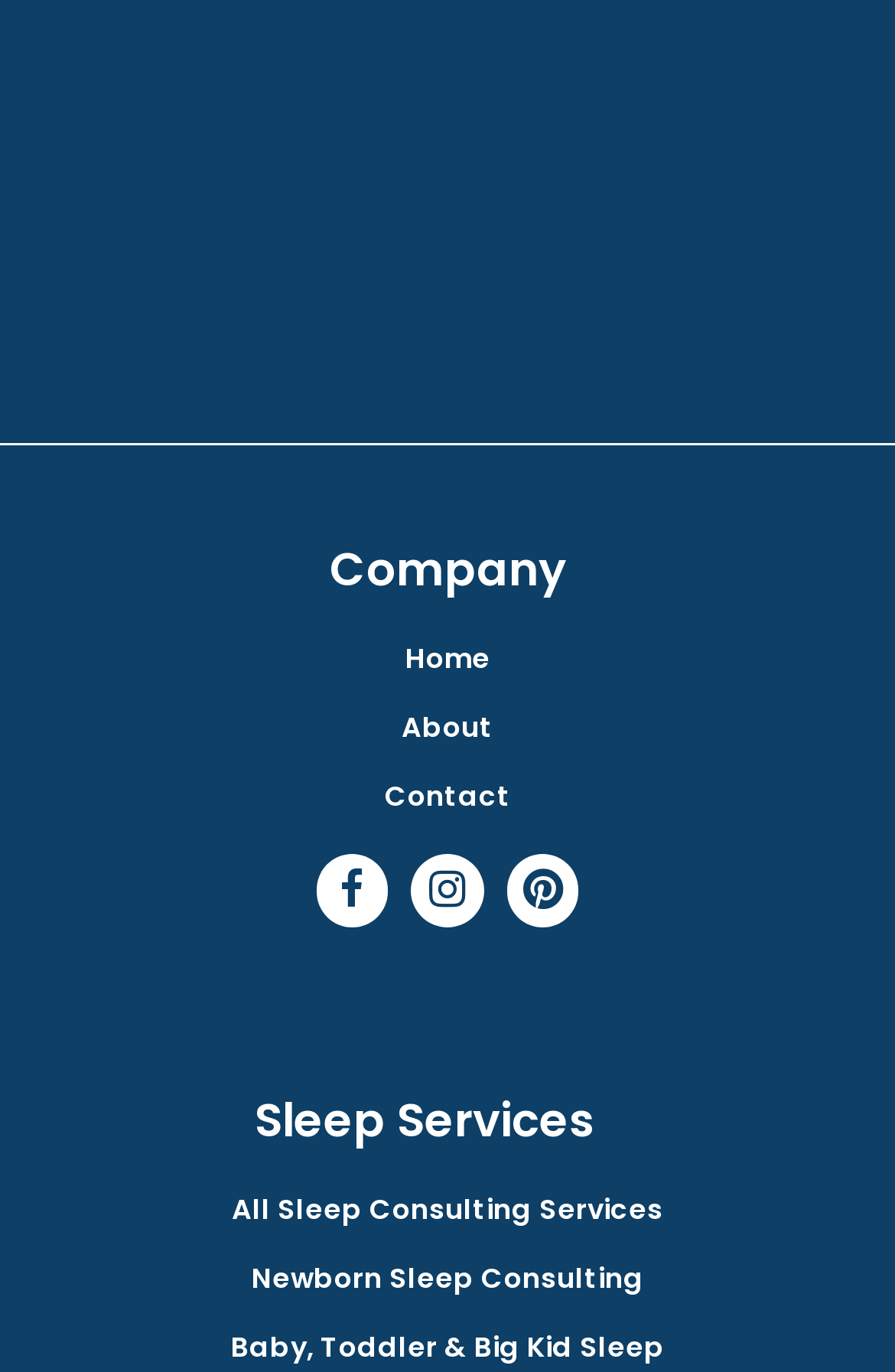Highlight the bounding box coordinates of the element that should be clicked to carry out the following instruction: "Learn about company". The coordinates must be given as four float numbers ranging from 0 to 1, i.e., [left, top, right, bottom].

[0.051, 0.392, 0.949, 0.439]